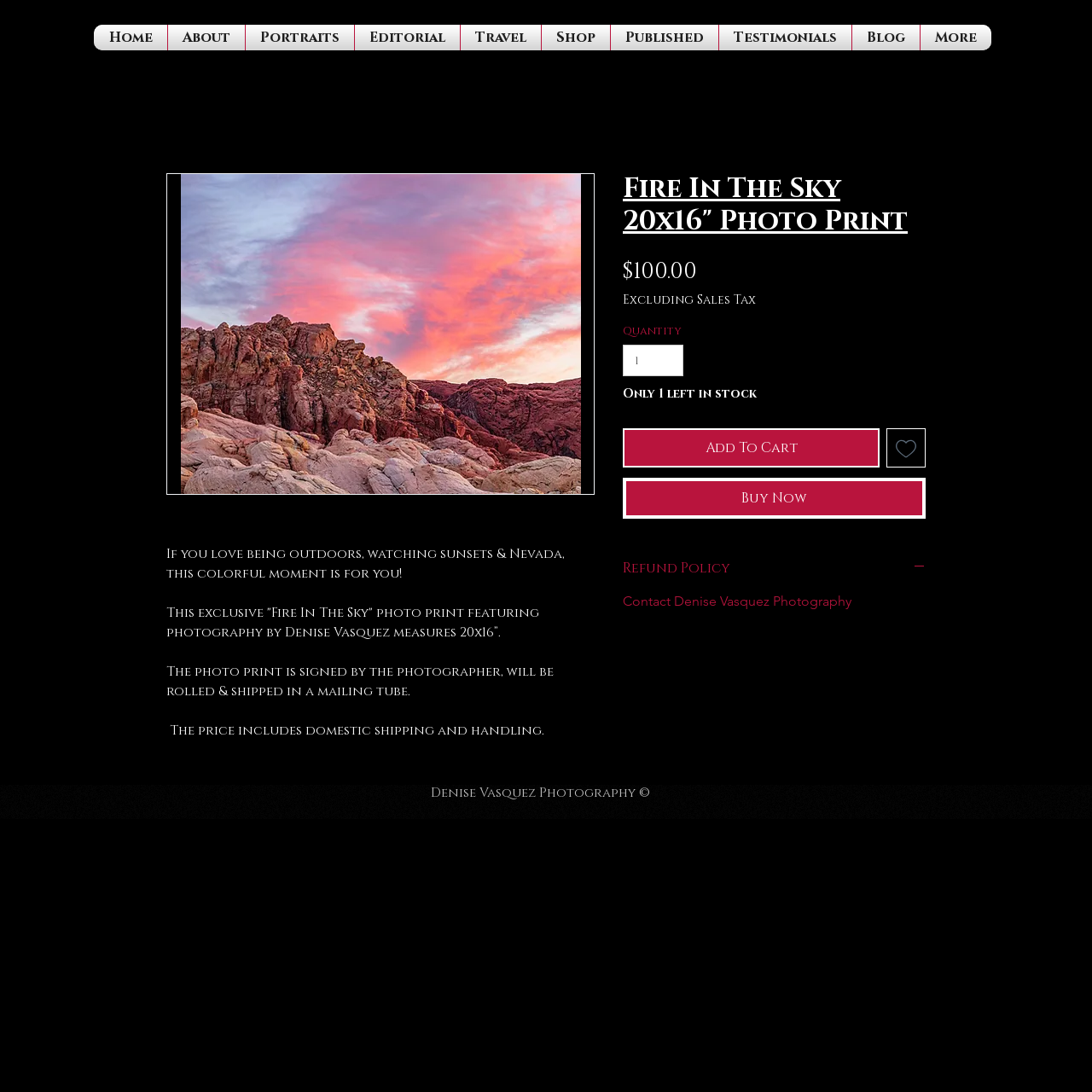Provide an in-depth caption for the elements present on the webpage.

This webpage is about a photography product, specifically a 20x16" photo print titled "Fire In The Sky" by Denise Vasquez. At the top of the page, there is a navigation menu with 9 links: Home, About, Portraits, Editorial, Travel, Shop, Published, Testimonials, and Blog.

Below the navigation menu, there is a main section that takes up most of the page. Within this section, there is a large image of the photo print, which is positioned on the left side of the page. To the right of the image, there are several blocks of text that describe the product. The first block of text is a brief introduction to the product, followed by a description of the photo print, including its size and features.

Below the introductory text, there is a section that displays the price of the product, which is $100.00, and a note that the price excludes sales tax. There is also a quantity selector, which is set to 1 by default, and a note that only 1 item is left in stock.

To the right of the price section, there are three buttons: "Add To Cart", "Add to Wishlist", and "Buy Now". The "Add to Wishlist" button has a small icon next to it. Below these buttons, there is a "Refund Policy" section, which has a heading and a small icon.

At the bottom of the page, there is a footer section that contains a copyright notice, "Denise Vasquez Photography ©".